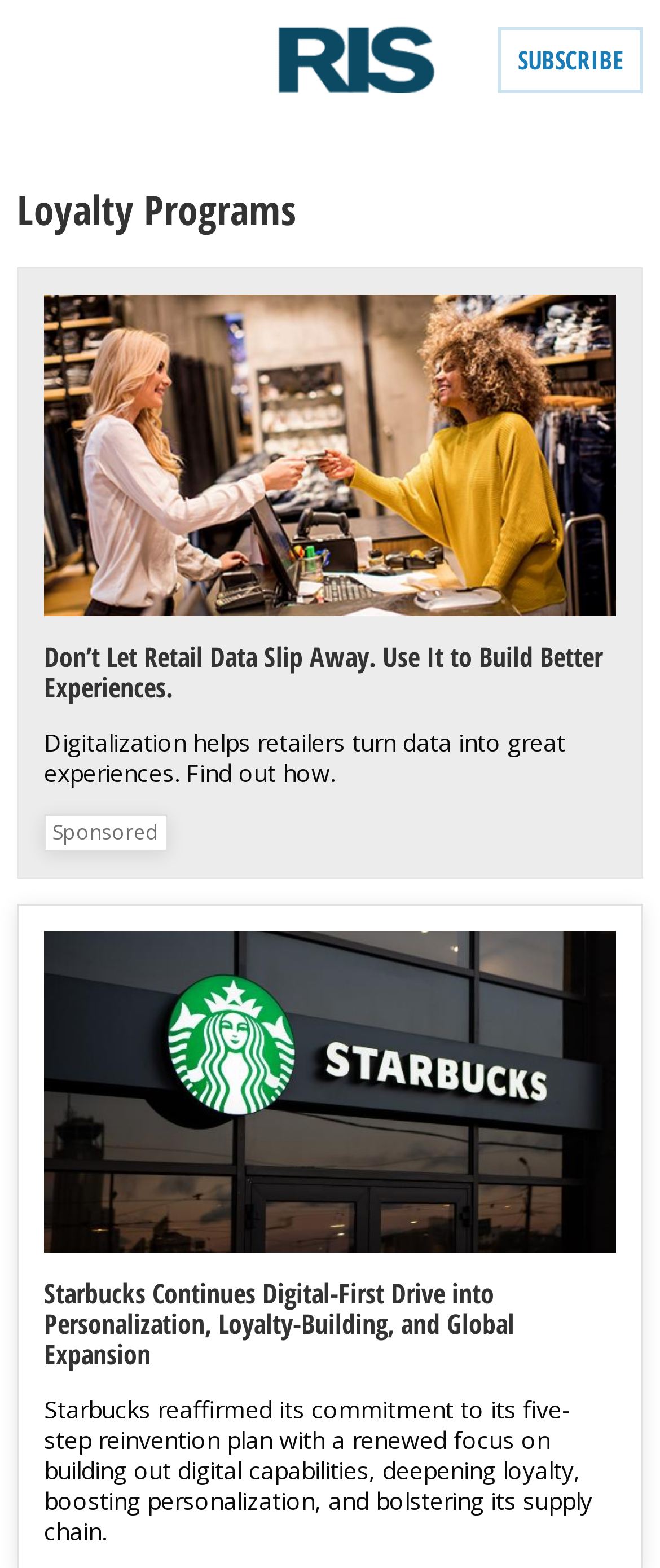Answer the question in one word or a short phrase:
What is the topic of the first article?

Retail data